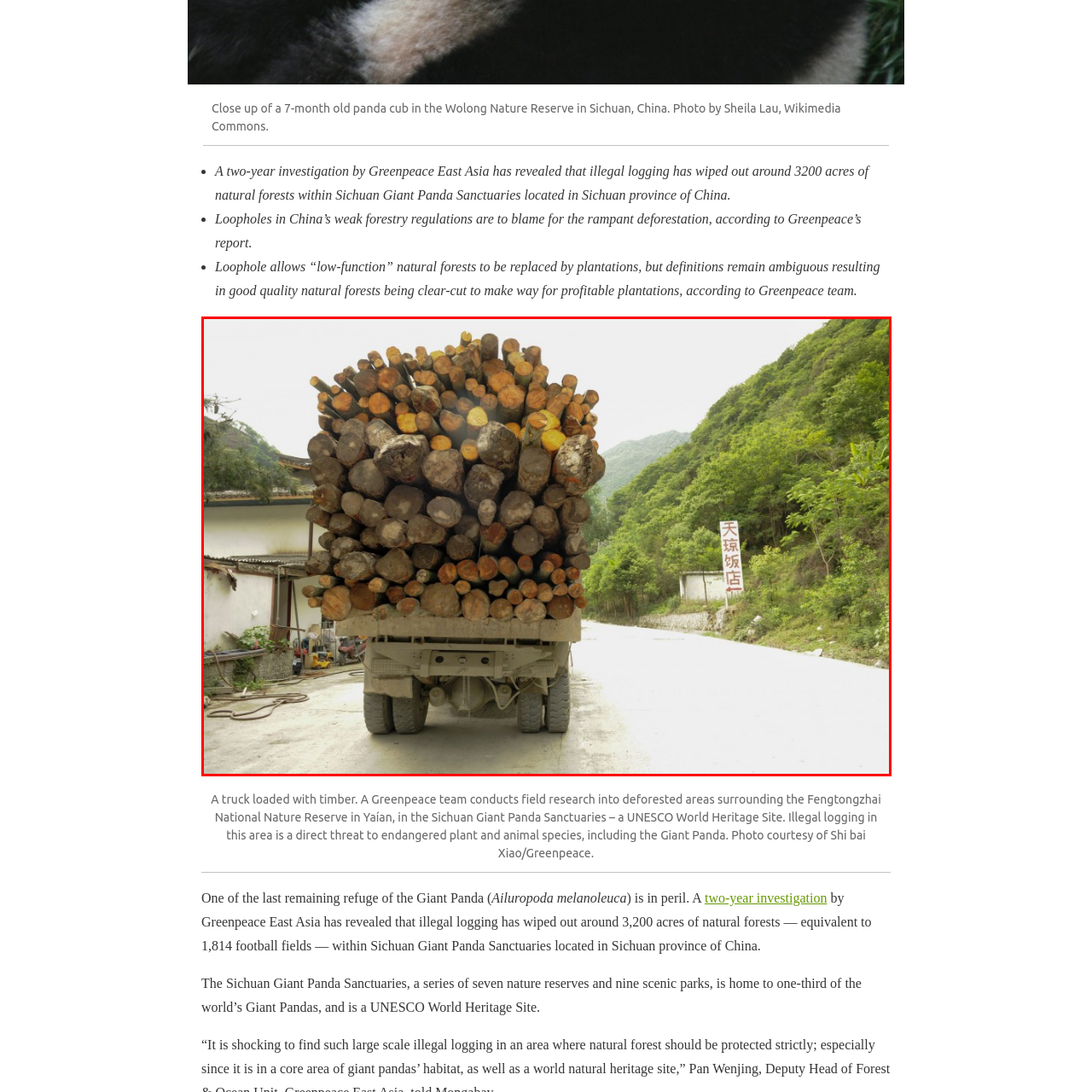Generate a detailed explanation of the image that is highlighted by the red box.

This image features a truck heavily loaded with timber, making its way along a narrow road surrounded by lush greenery. The logging activity depicted raises concerns as it directly threatens endangered species, including the Giant Panda, in the nearby Sichuan Giant Panda Sanctuaries, a UNESCO World Heritage Site. A Greenpeace investigation highlights the alarming impact of illegal logging in this area, which has resulted in the loss of approximately 3,200 acres of natural forest. Such practices are facilitated by loopholes in China’s forestry regulations, allowing valuable natural habitats to be cleared for commercial plantations, posing significant risks to the ecosystem. The visual serves as a stark reminder of the ongoing challenges in conservation efforts within these vital environments.